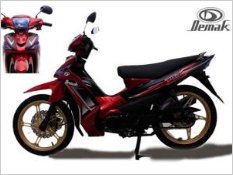Provide a thorough description of the image, including all visible elements.

The image showcases the MV 135 underbone motorcycle, featuring a sleek design characterized by a vibrant red color and distinctive gold wheels. The motorcycle's profile highlights its sporty look, designed for urban commuting and agility. An inset image displays the front view, emphasizing its modern headlight design and the eye-catching front fairing. This model is equipped with a 4-stroke, single-cylinder horizontal engine, providing a blend of performance and efficiency. The MV 135 is built for comfort and durability, making it an ideal choice for riders seeking a stylish and reliable motorcycle for everyday use. The image is branded with the logo of the manufacturer, Demak, reinforcing its identity as a trusted underbone motorcycle.